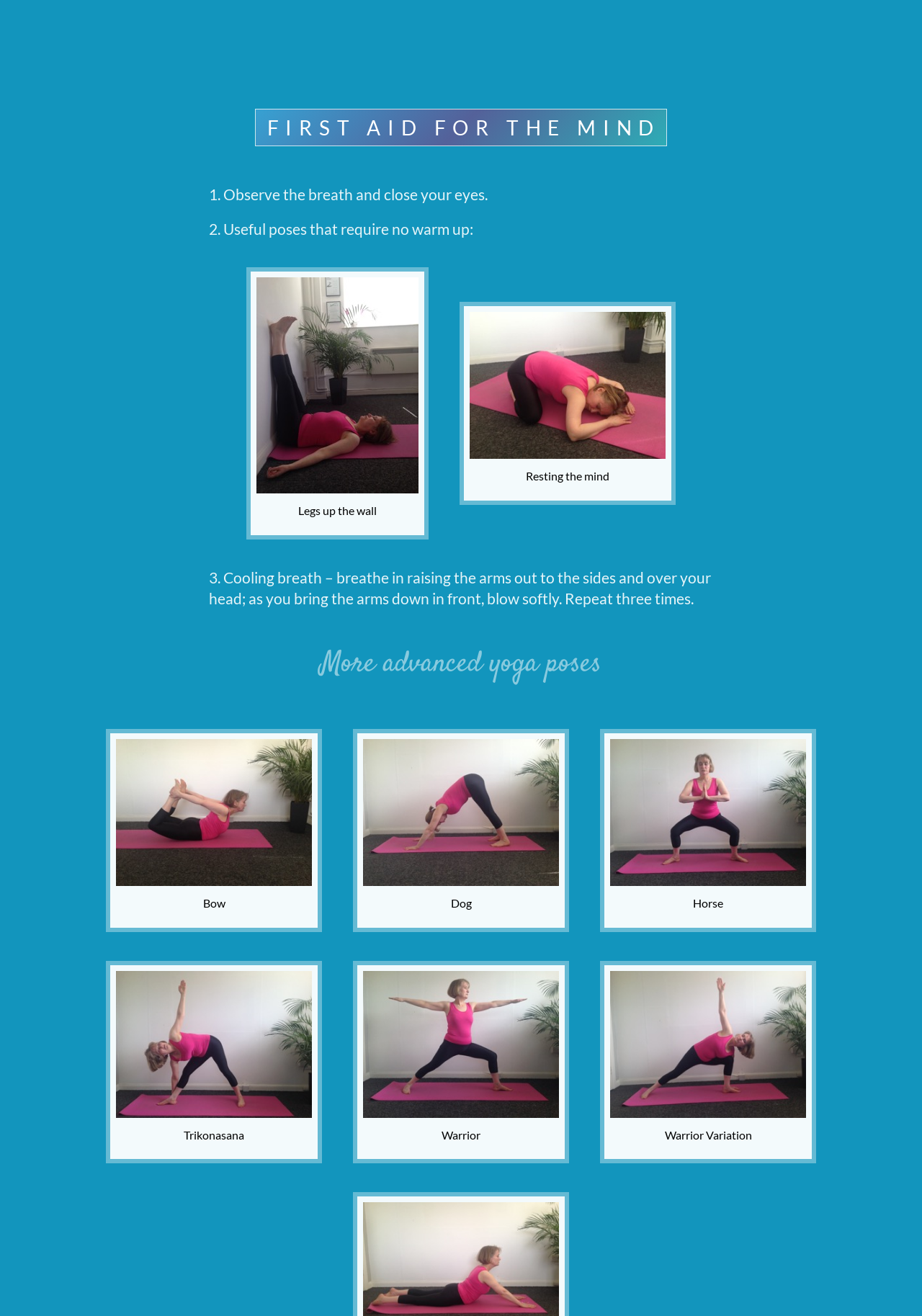From the given element description: "parent_node: Dog title="Dog"", find the bounding box for the UI element. Provide the coordinates as four float numbers between 0 and 1, in the order [left, top, right, bottom].

[0.394, 0.561, 0.606, 0.673]